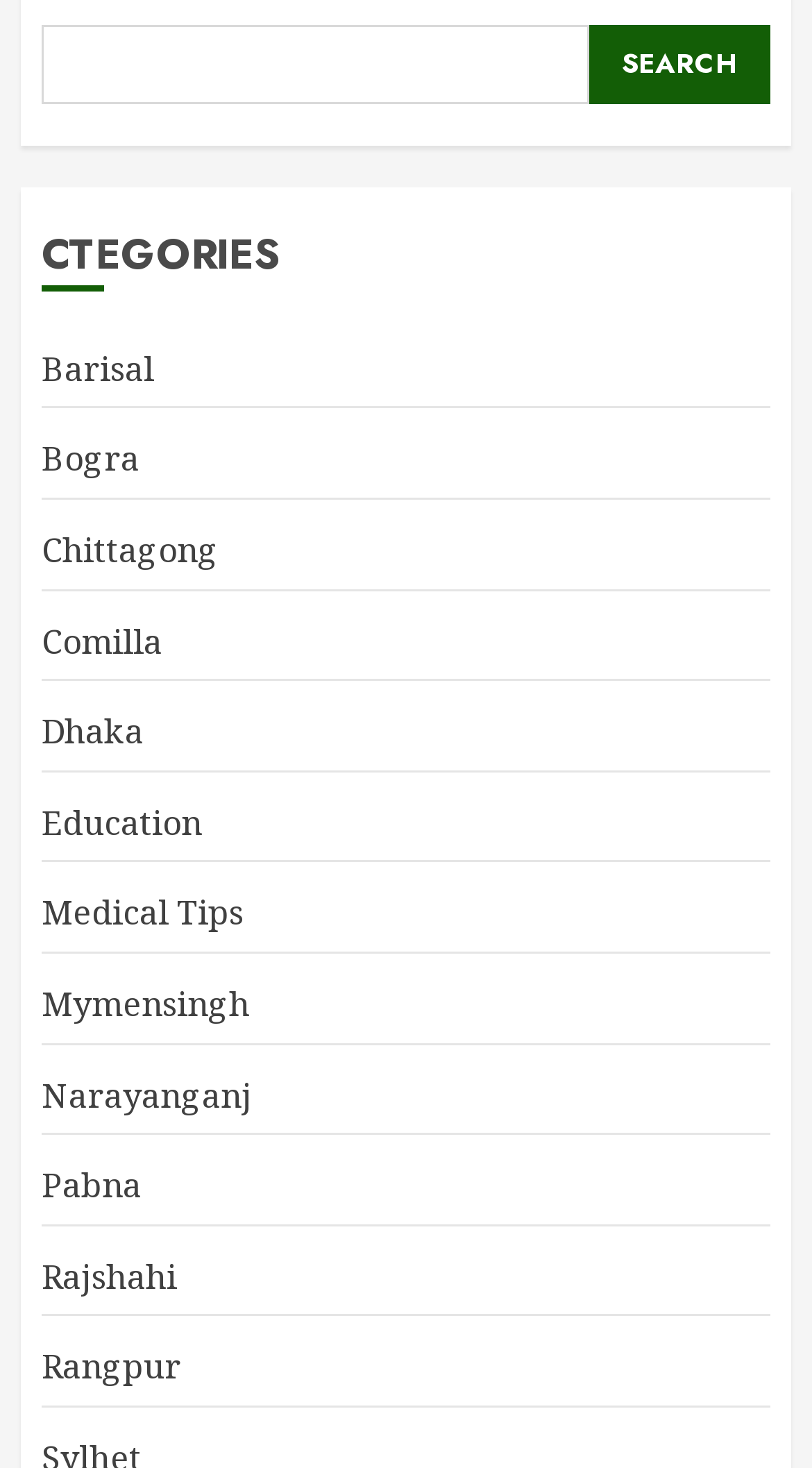Please locate the bounding box coordinates of the region I need to click to follow this instruction: "go to Dhaka page".

[0.051, 0.483, 0.177, 0.515]